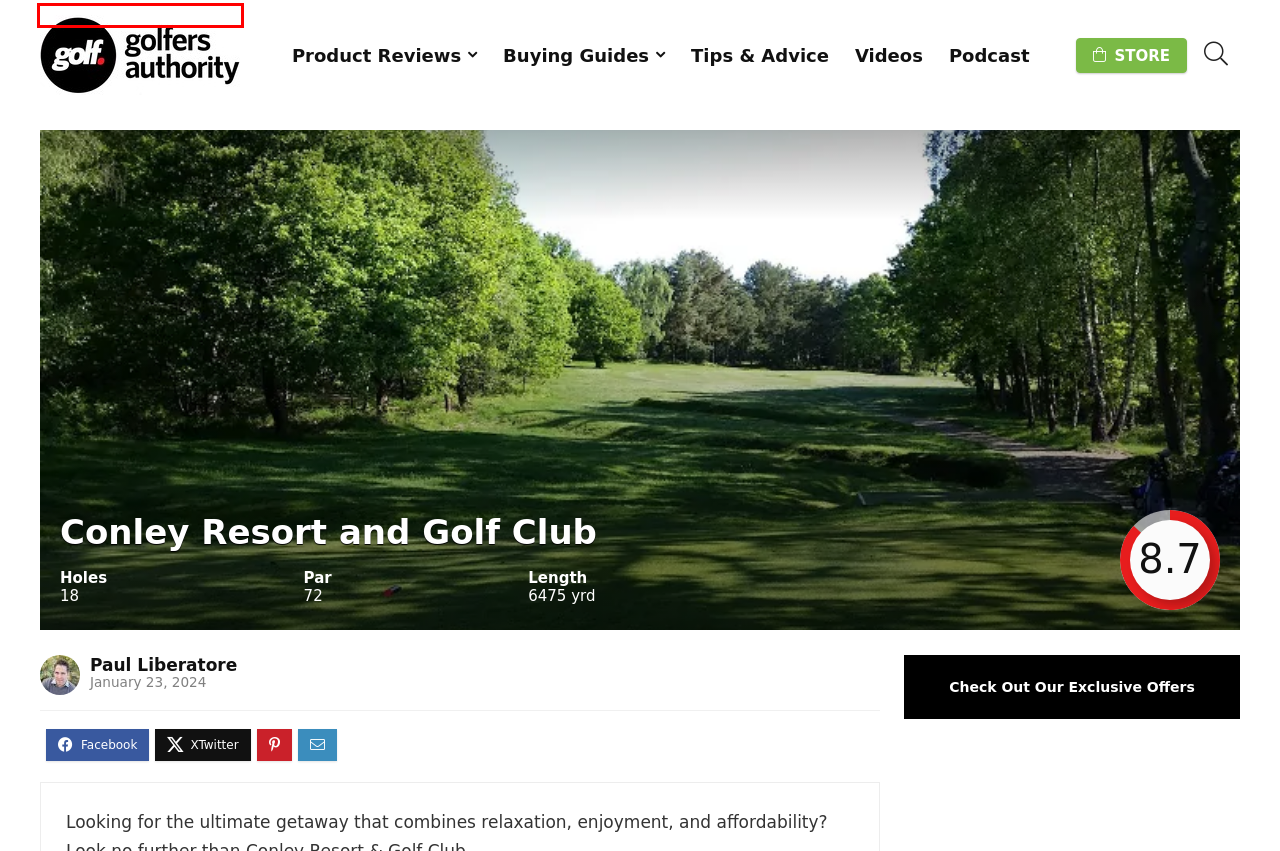You are given a screenshot of a webpage with a red rectangle bounding box around an element. Choose the best webpage description that matches the page after clicking the element in the bounding box. Here are the candidates:
A. Videos - Golfers Authority
B. Golfers Authority
C. Product Reviews - Golfers Authority
D. Earnings Disclaimer - Golfers Authority
E. Privacy Policy - Golfers Authority
F. 💰Exclusive Golfers Authority Deals - Golfers Authority
G. Tips And Advice - Golfers Authority
H. Terms of Use - Golfers Authority

B